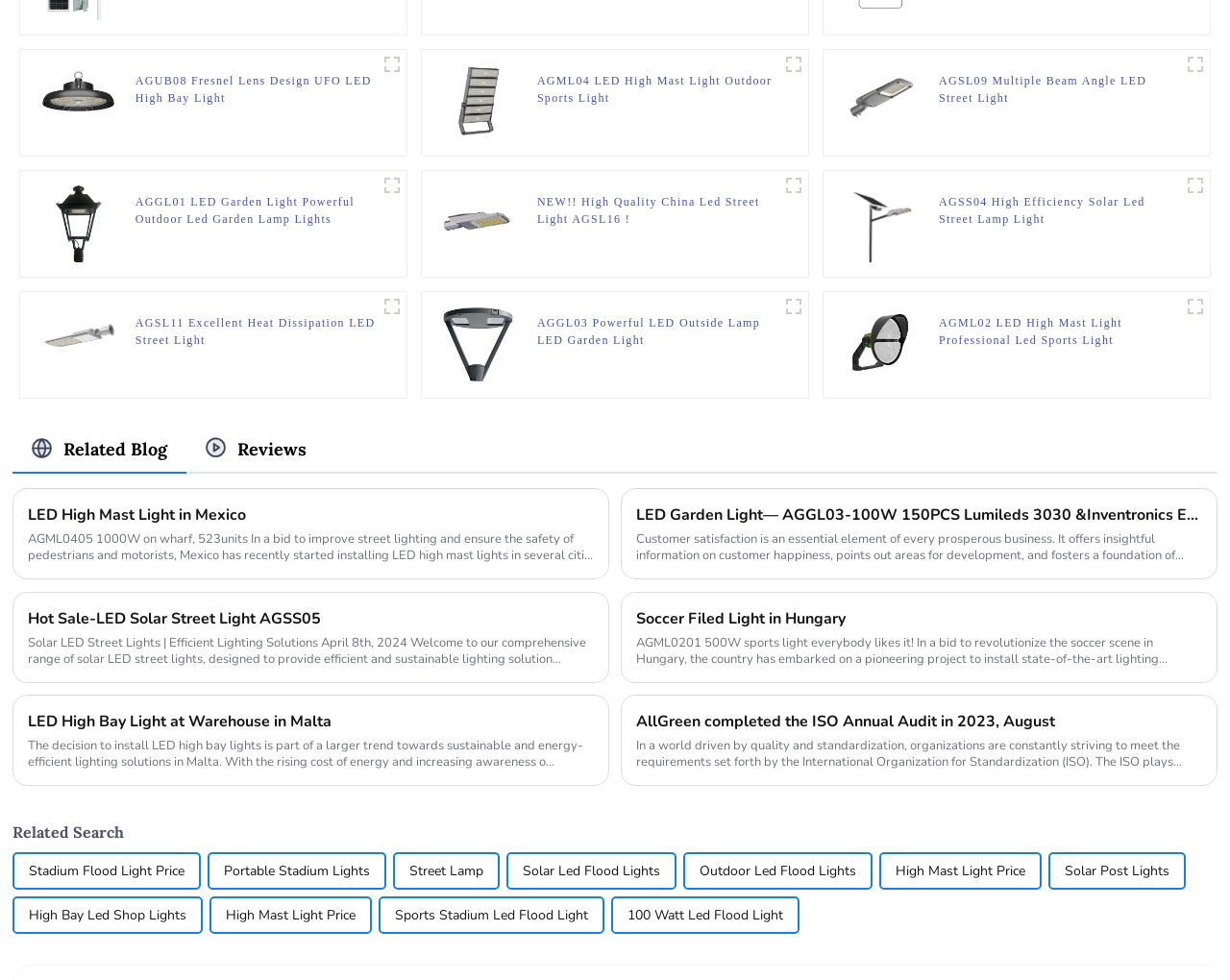Determine the bounding box coordinates for the UI element with the following description: "aria-label="emotioncrew.com" title="← emotioncrew.com"". The coordinates should be four float numbers between 0 and 1, represented as [left, top, right, bottom].

None